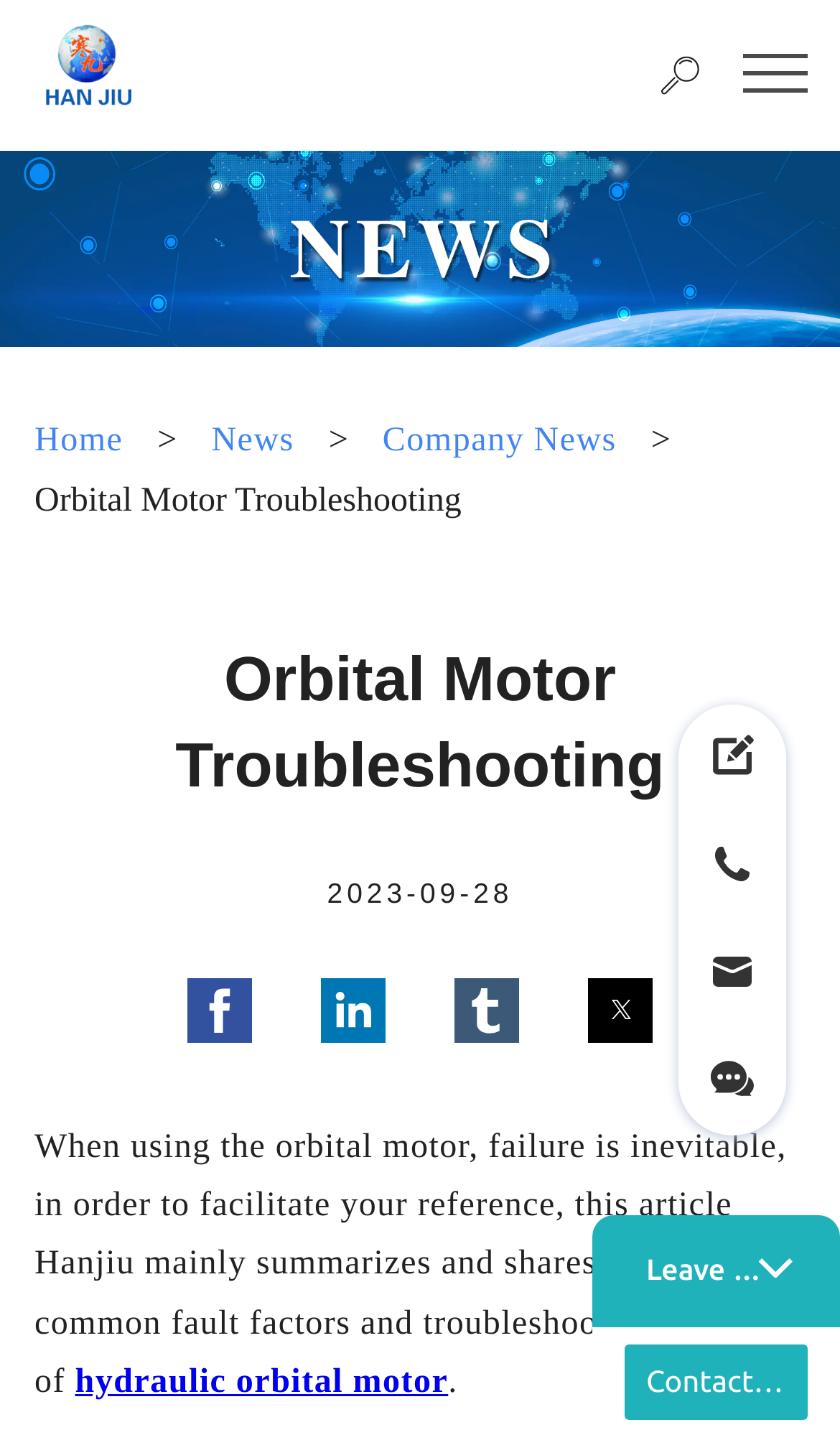Extract the primary headline from the webpage and present its text.

Orbital Motor Troubleshooting